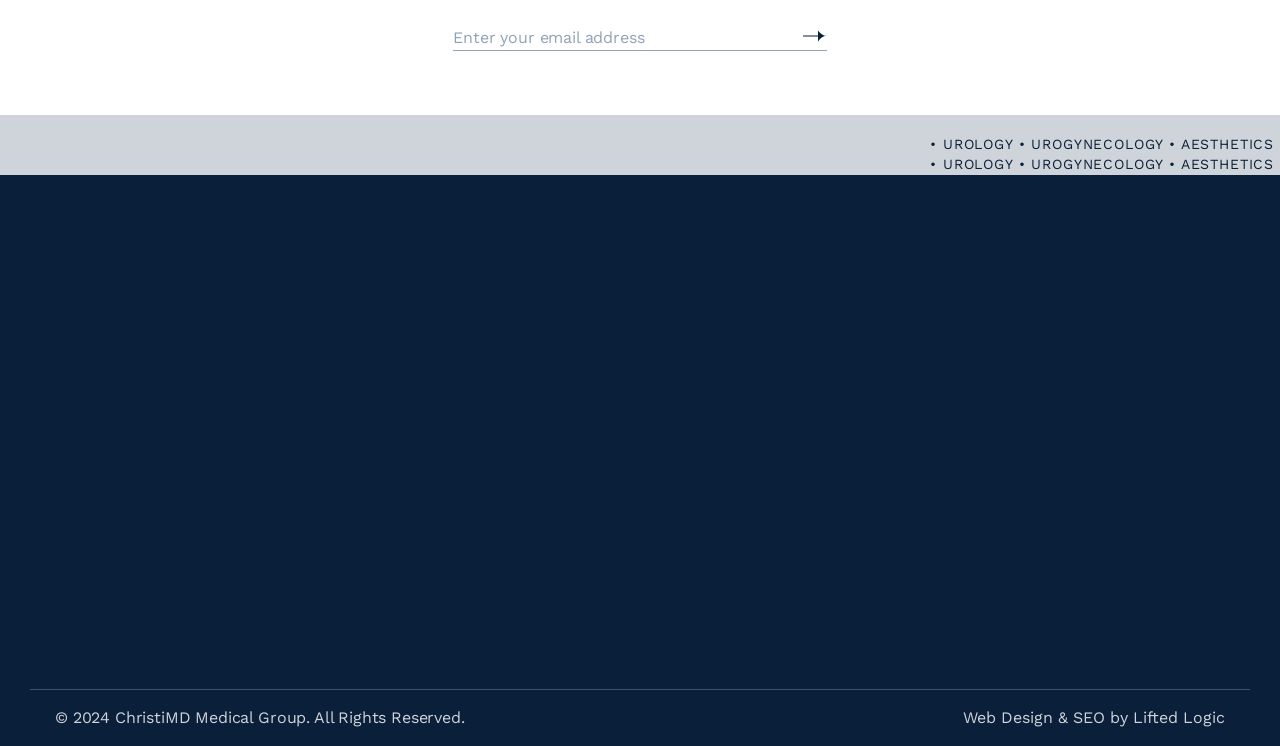What are the hours of operation on Fridays? Examine the screenshot and reply using just one word or a brief phrase.

8:00am – 12:00pm